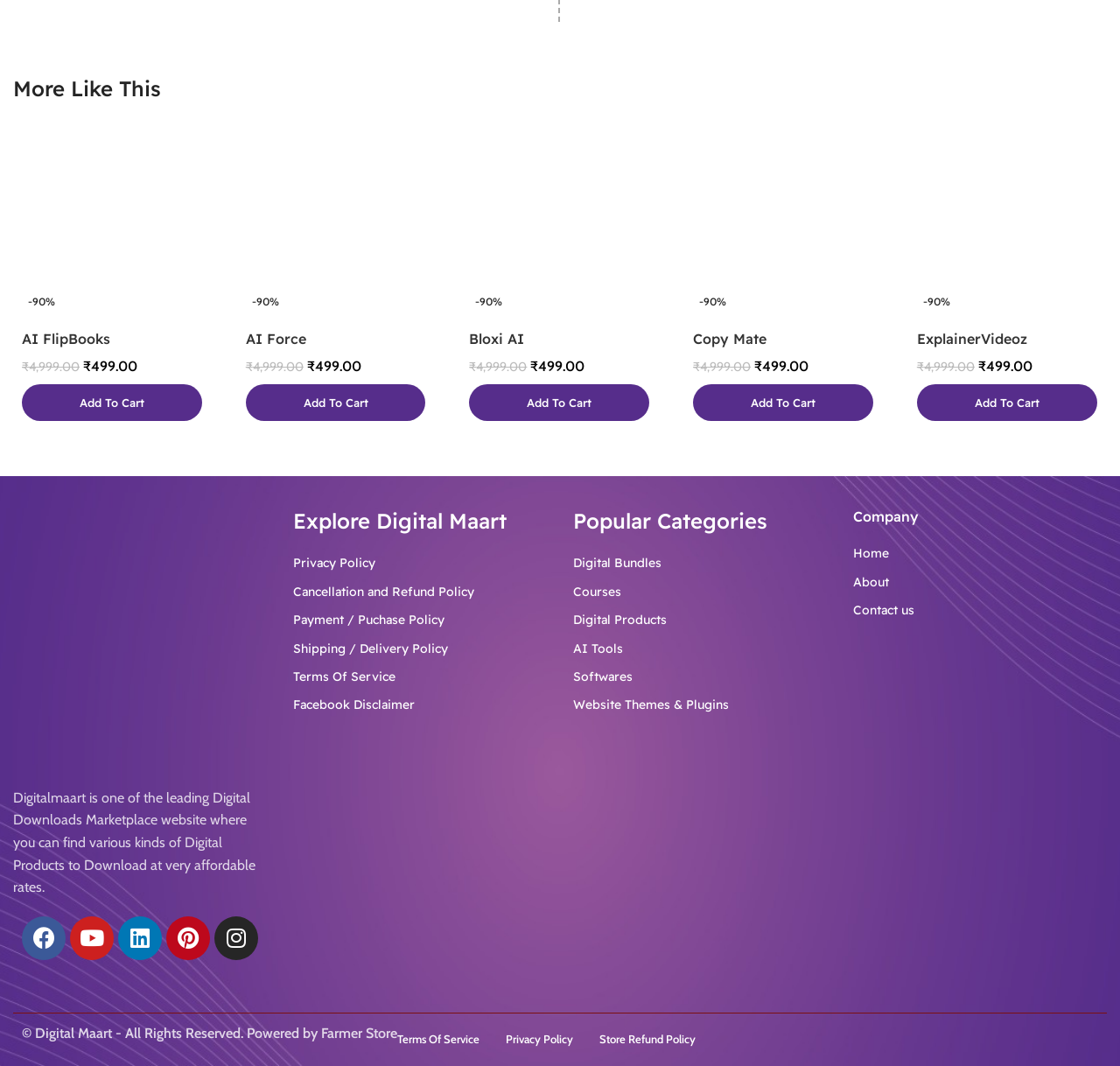Identify the coordinates of the bounding box for the element that must be clicked to accomplish the instruction: "View 'ExplainerVideoz' details".

[0.819, 0.31, 0.917, 0.326]